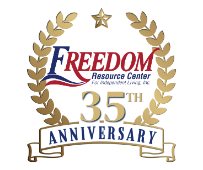What is the purpose of the star above the logo?
Using the image as a reference, answer with just one word or a short phrase.

adds distinction